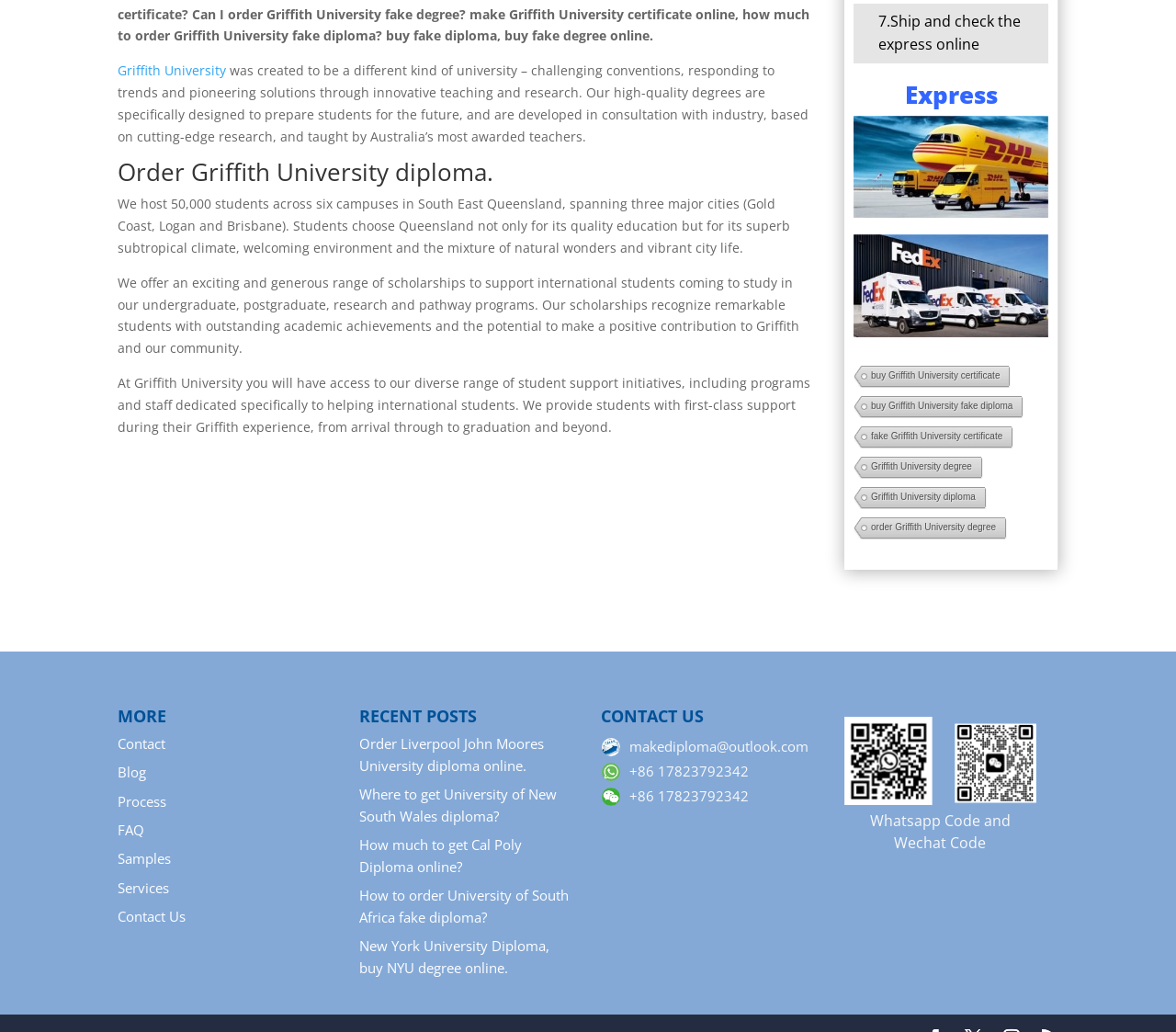What is the contact email address? Based on the screenshot, please respond with a single word or phrase.

makediploma@outlook.com